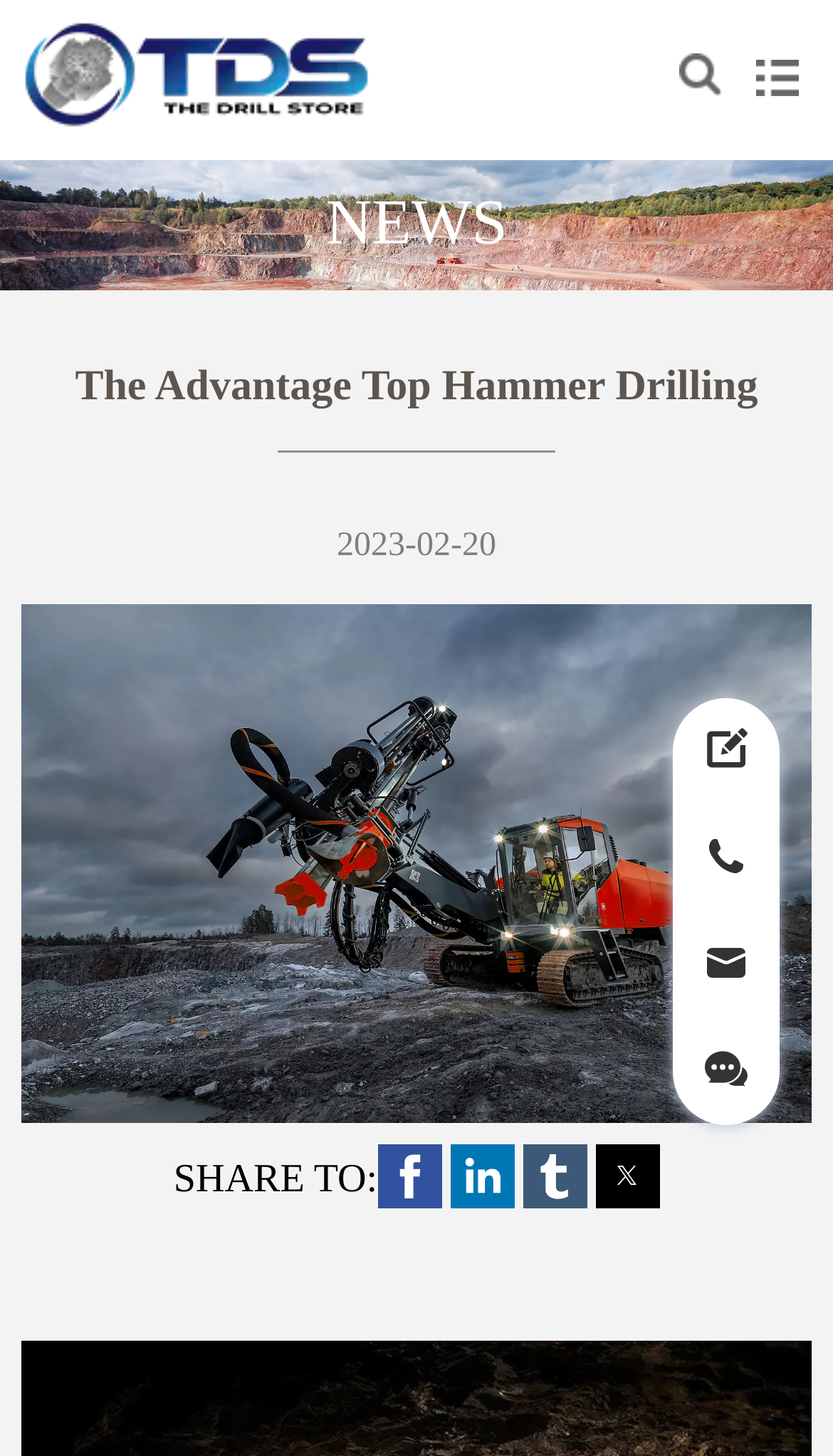Provide a brief response to the question below using one word or phrase:
What is the purpose of the 'AMP' button?

Unknown